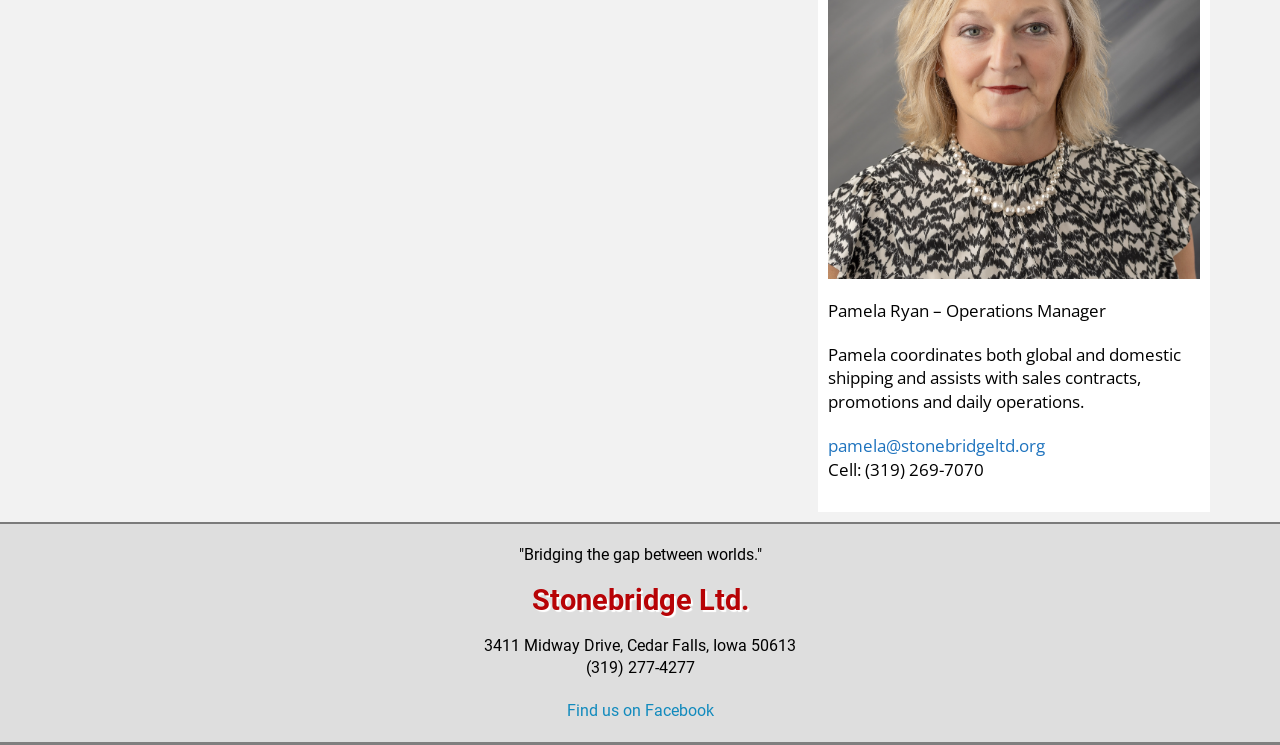Is there a social media link on the webpage? Refer to the image and provide a one-word or short phrase answer.

Yes